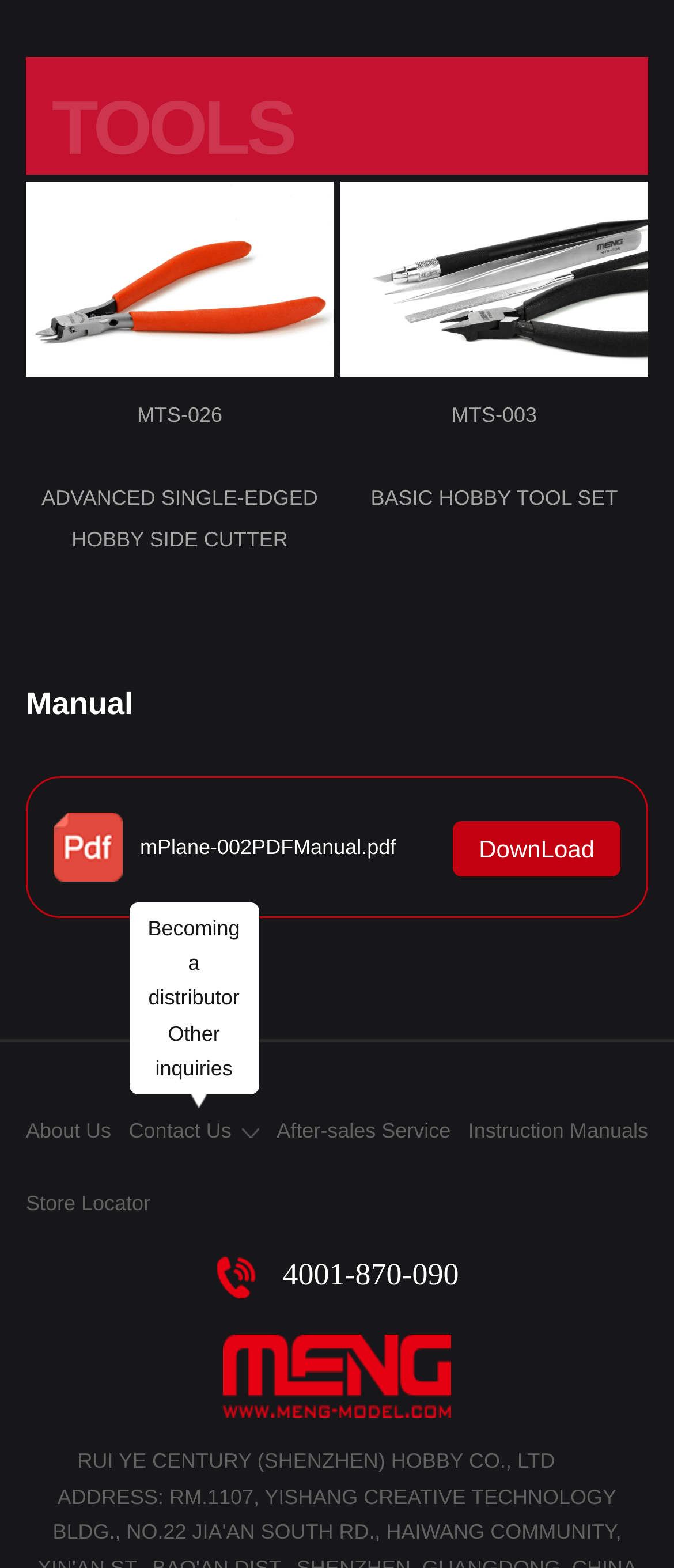Find the bounding box of the web element that fits this description: "MTS-003 BASIC HOBBY TOOL SET".

[0.505, 0.116, 0.962, 0.38]